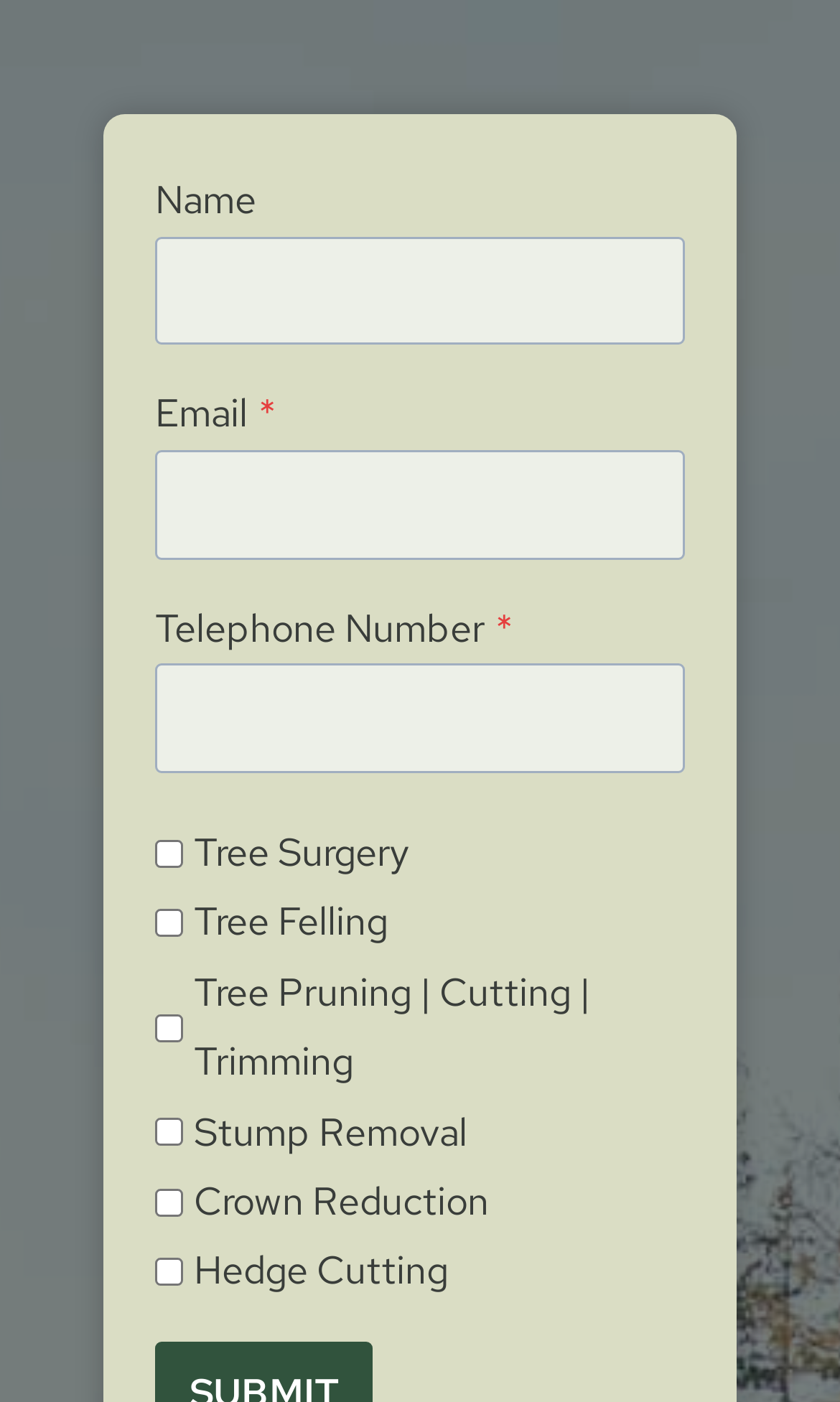Determine the bounding box coordinates for the UI element with the following description: "parent_node: Name name="kb_field_0"". The coordinates should be four float numbers between 0 and 1, represented as [left, top, right, bottom].

[0.185, 0.168, 0.815, 0.246]